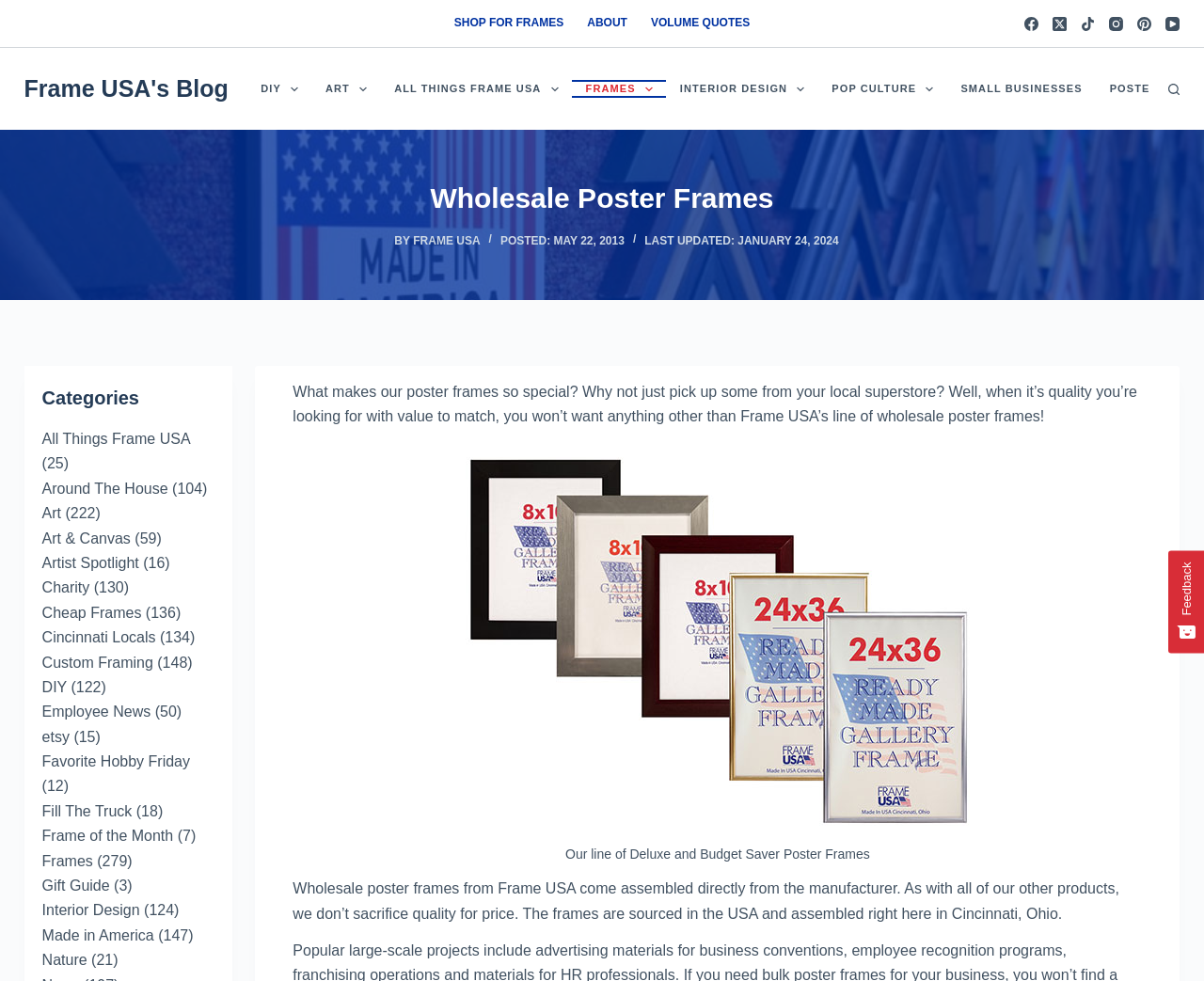Determine the bounding box for the described UI element: "Interior Design".

[0.035, 0.92, 0.116, 0.936]